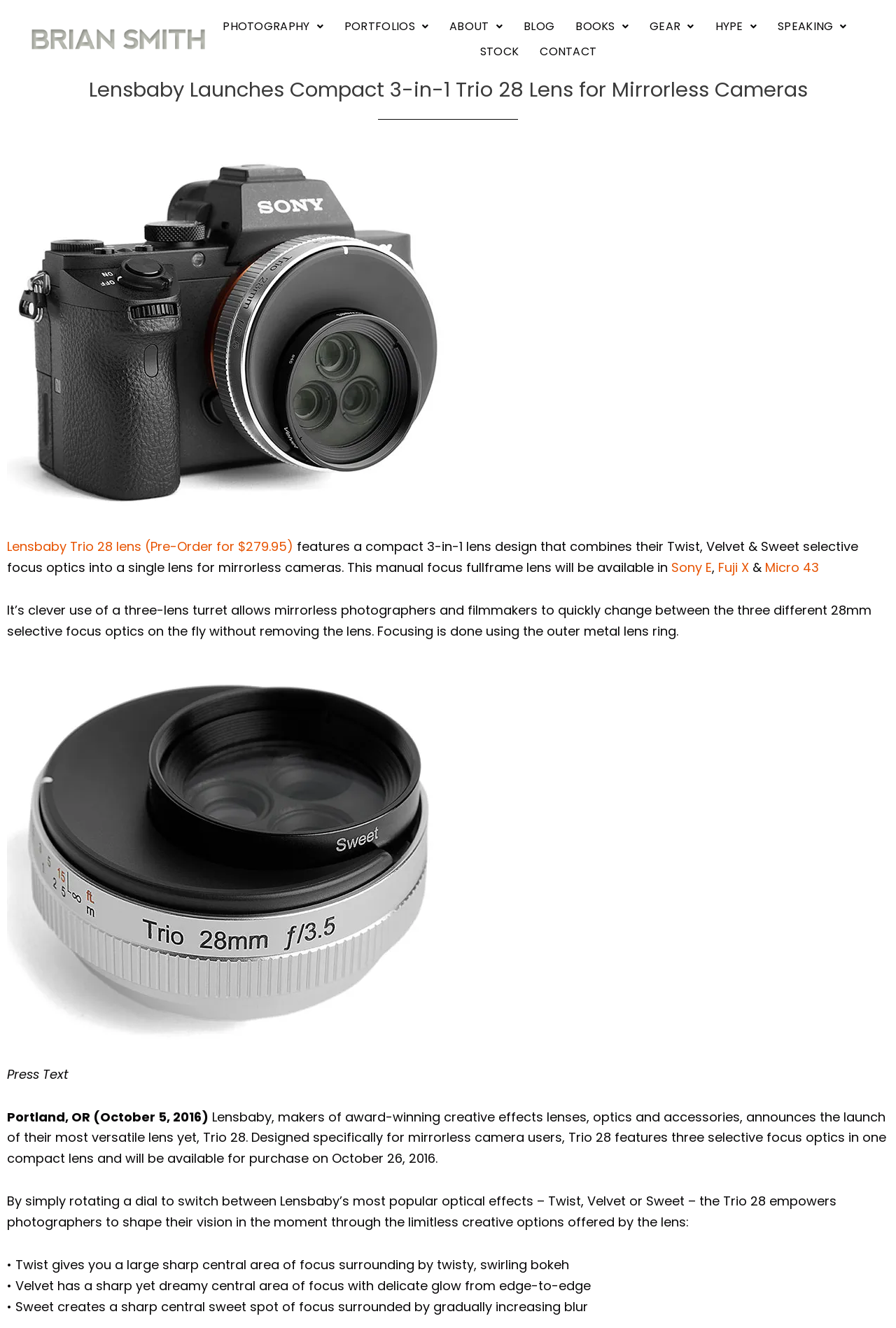What is the name of the lens launched by Lensbaby?
Please give a detailed and elaborate answer to the question based on the image.

The webpage is about the launch of a new lens by Lensbaby, and the name of the lens is mentioned in the heading and the text as 'Trio 28'.